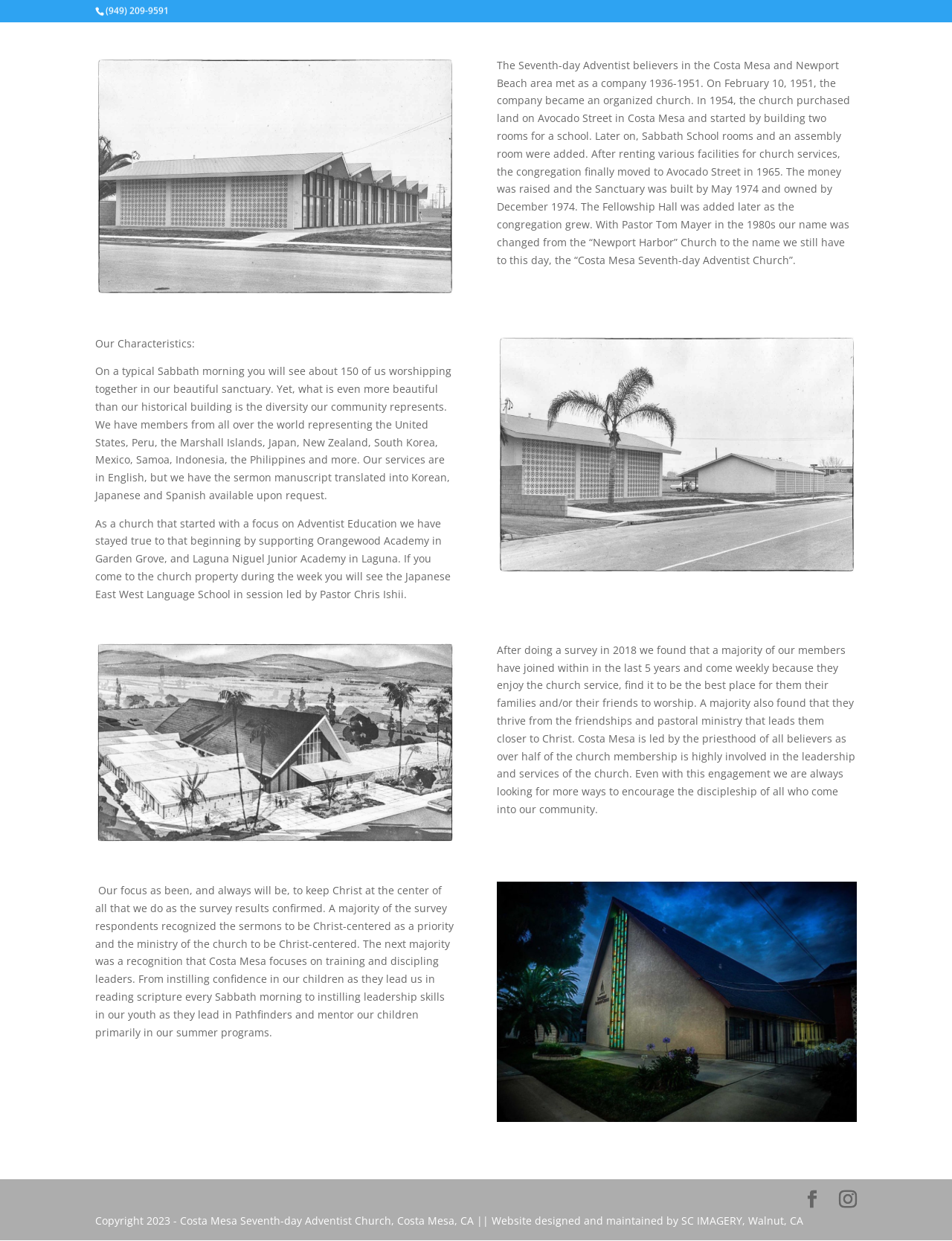By analyzing the image, answer the following question with a detailed response: What is the name of the company that designed and maintained the website?

The footer of the webpage mentions, 'Website designed and maintained by SC IMAGERY, Walnut, CA'